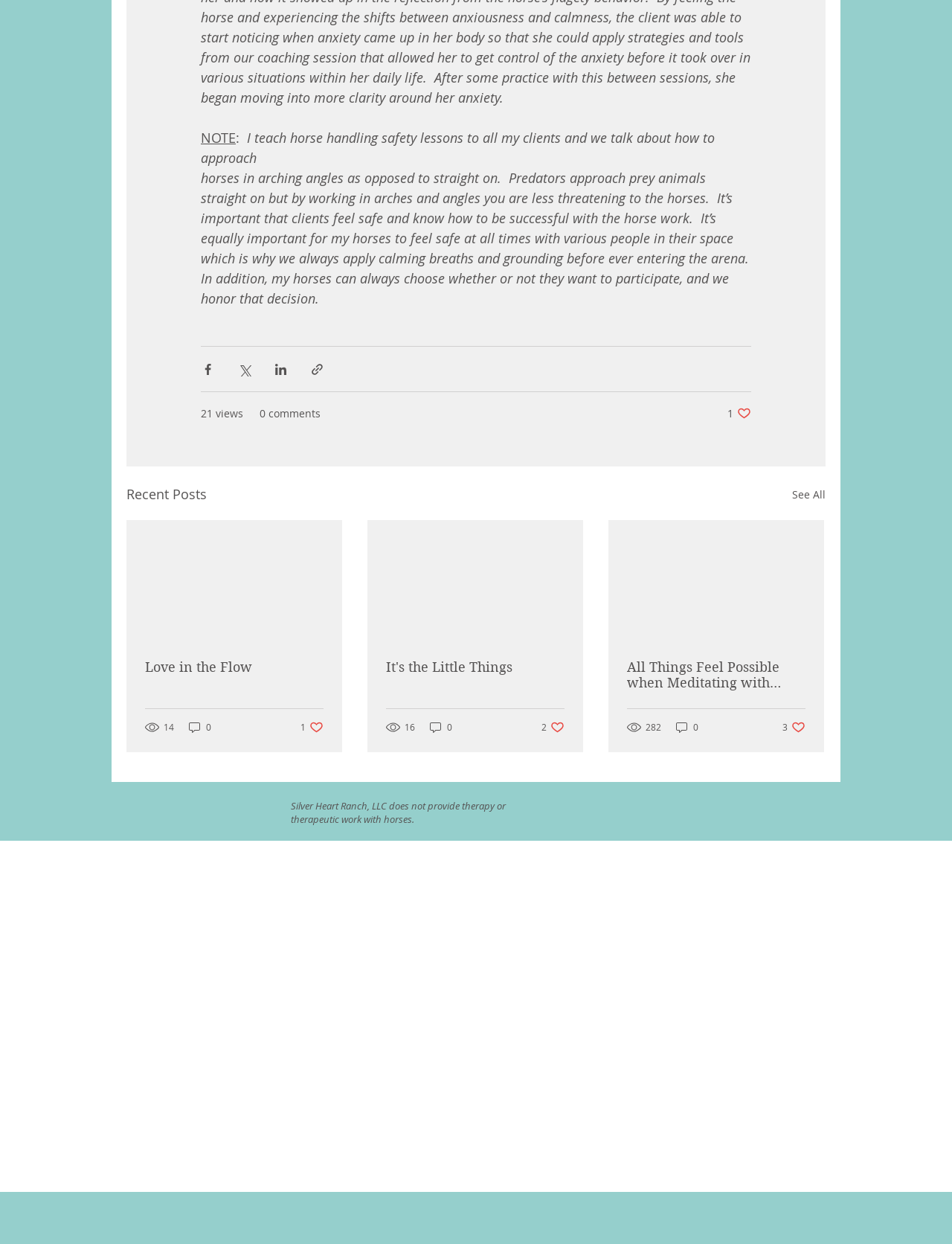Specify the bounding box coordinates of the region I need to click to perform the following instruction: "Read the article 'Love in the Flow'". The coordinates must be four float numbers in the range of 0 to 1, i.e., [left, top, right, bottom].

[0.152, 0.53, 0.34, 0.542]